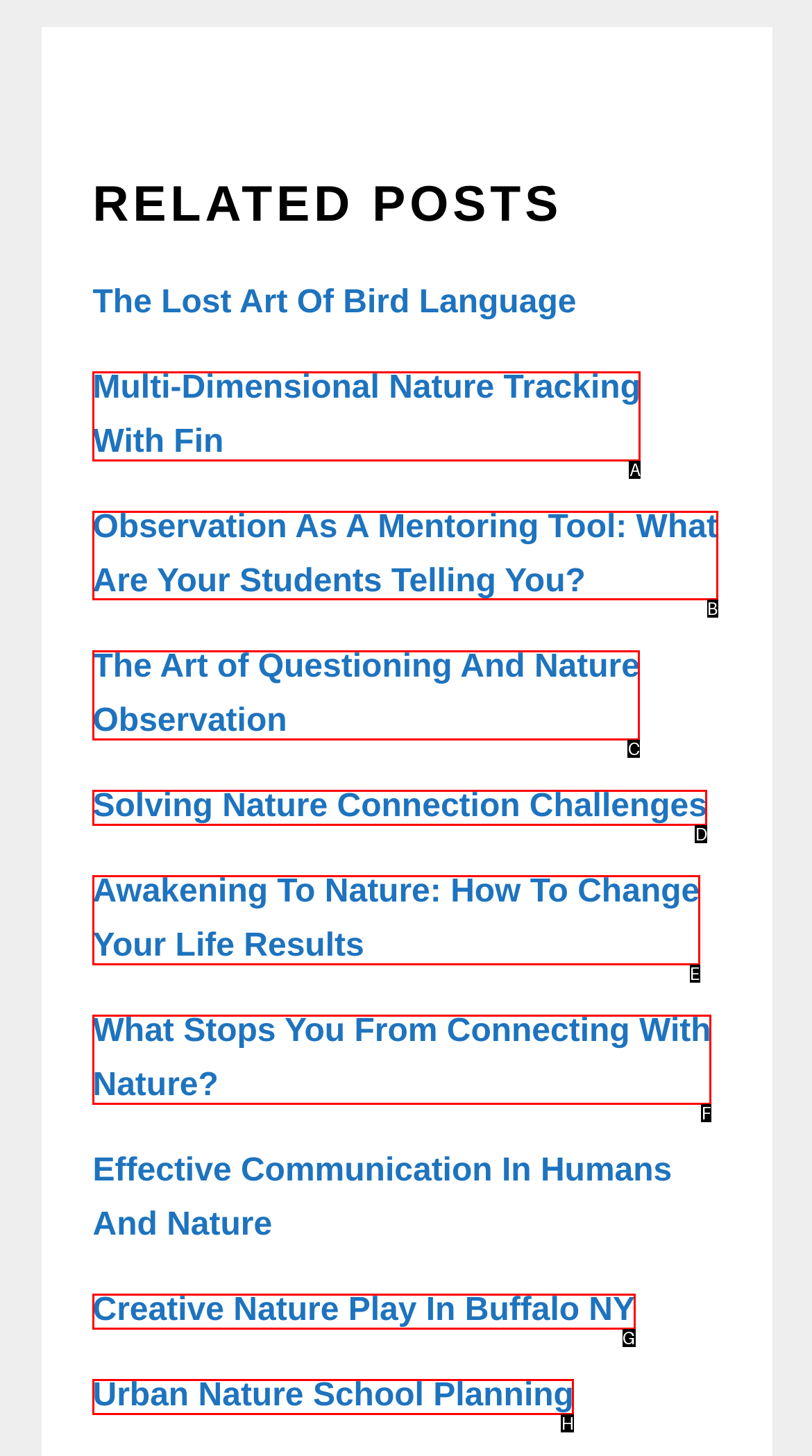Identify the correct lettered option to click in order to perform this task: explore 'Observation As A Mentoring Tool: What Are Your Students Telling You?'. Respond with the letter.

B